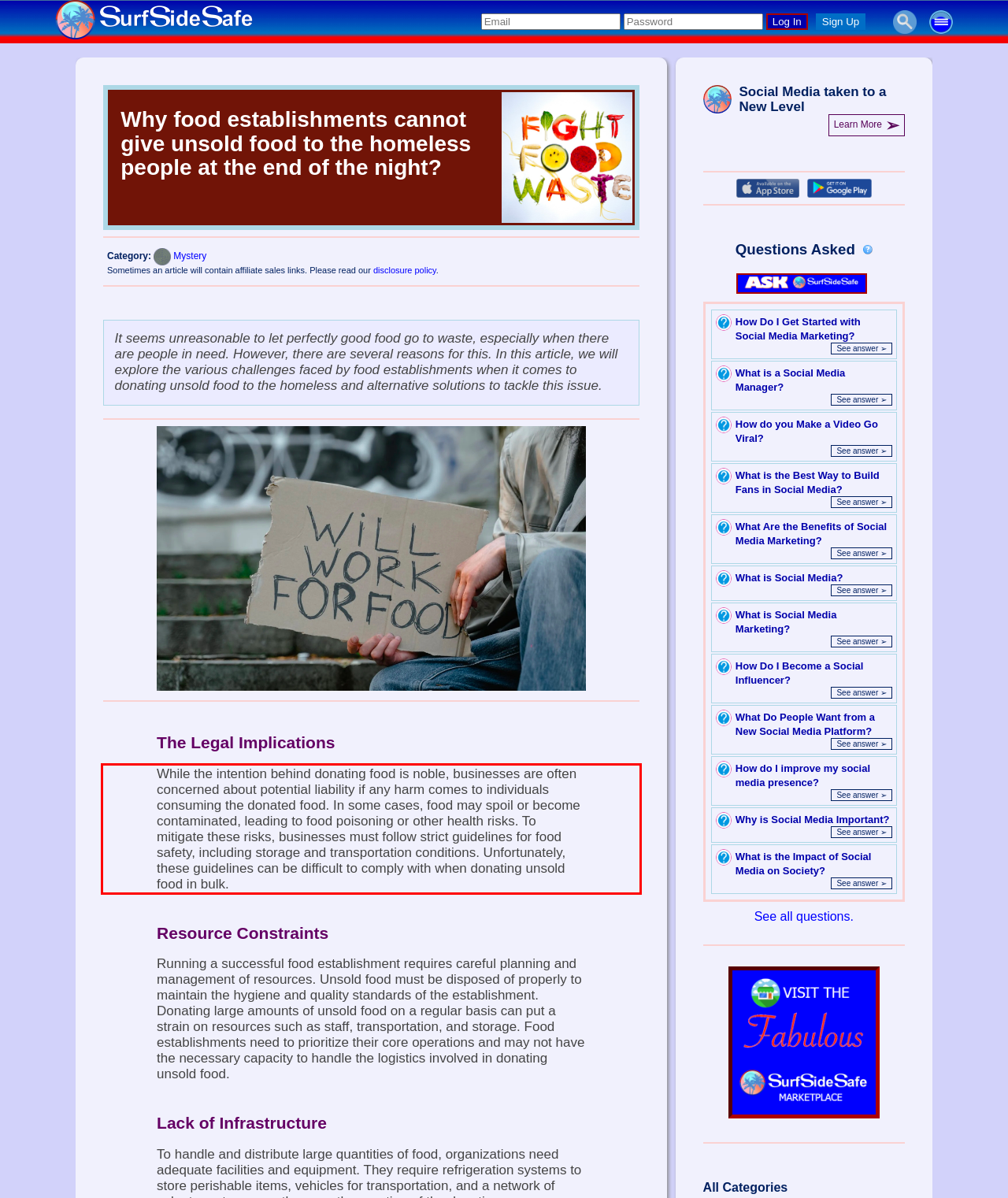In the screenshot of the webpage, find the red bounding box and perform OCR to obtain the text content restricted within this red bounding box.

While the intention behind donating food is noble, businesses are often concerned about potential liability if any harm comes to individuals consuming the donated food. In some cases, food may spoil or become contaminated, leading to food poisoning or other health risks. To mitigate these risks, businesses must follow strict guidelines for food safety, including storage and transportation conditions. Unfortunately, these guidelines can be difficult to comply with when donating unsold food in bulk.